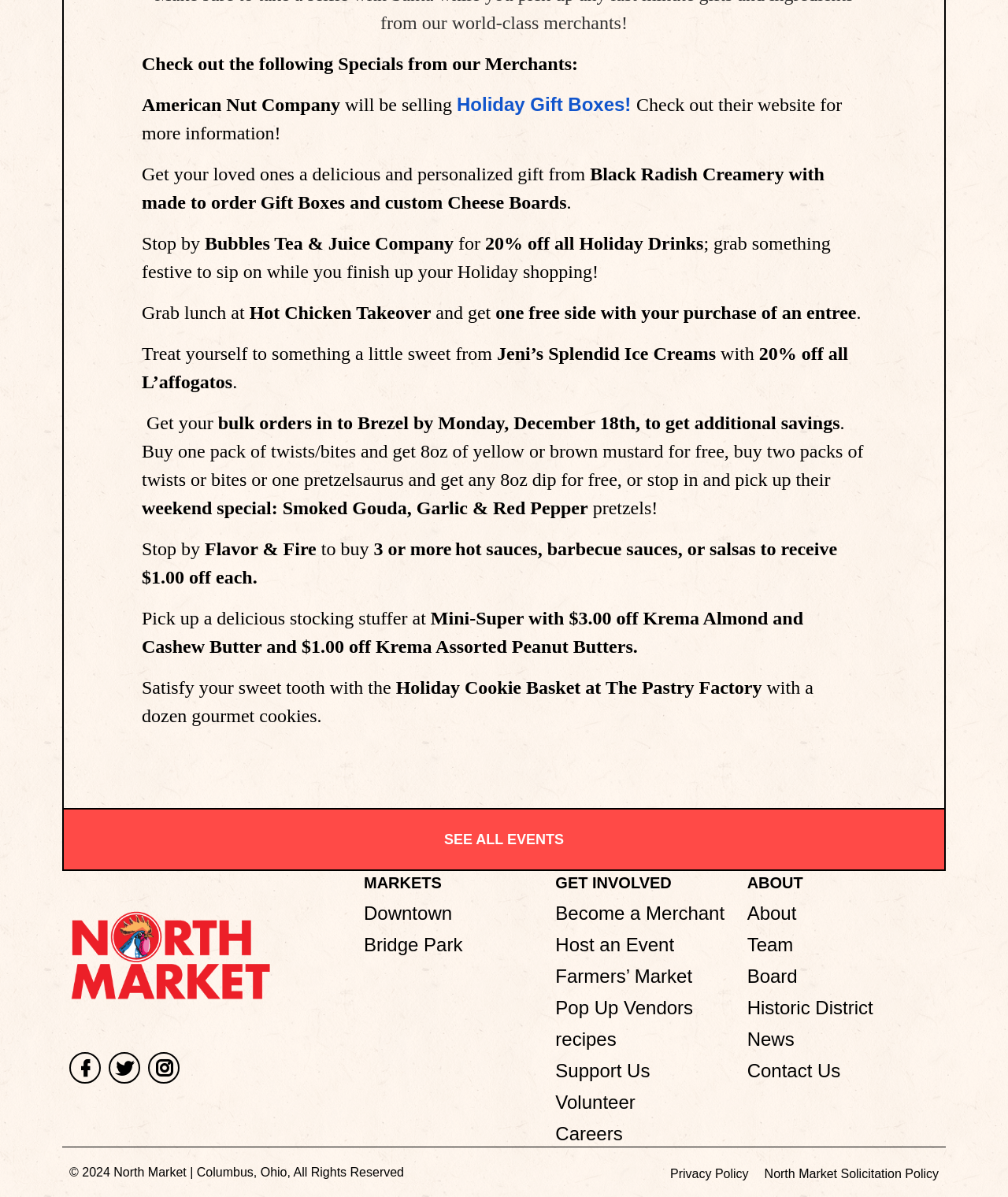Pinpoint the bounding box coordinates of the element you need to click to execute the following instruction: "Visit the website of Black Radish Creamery". The bounding box should be represented by four float numbers between 0 and 1, in the format [left, top, right, bottom].

[0.141, 0.137, 0.585, 0.154]